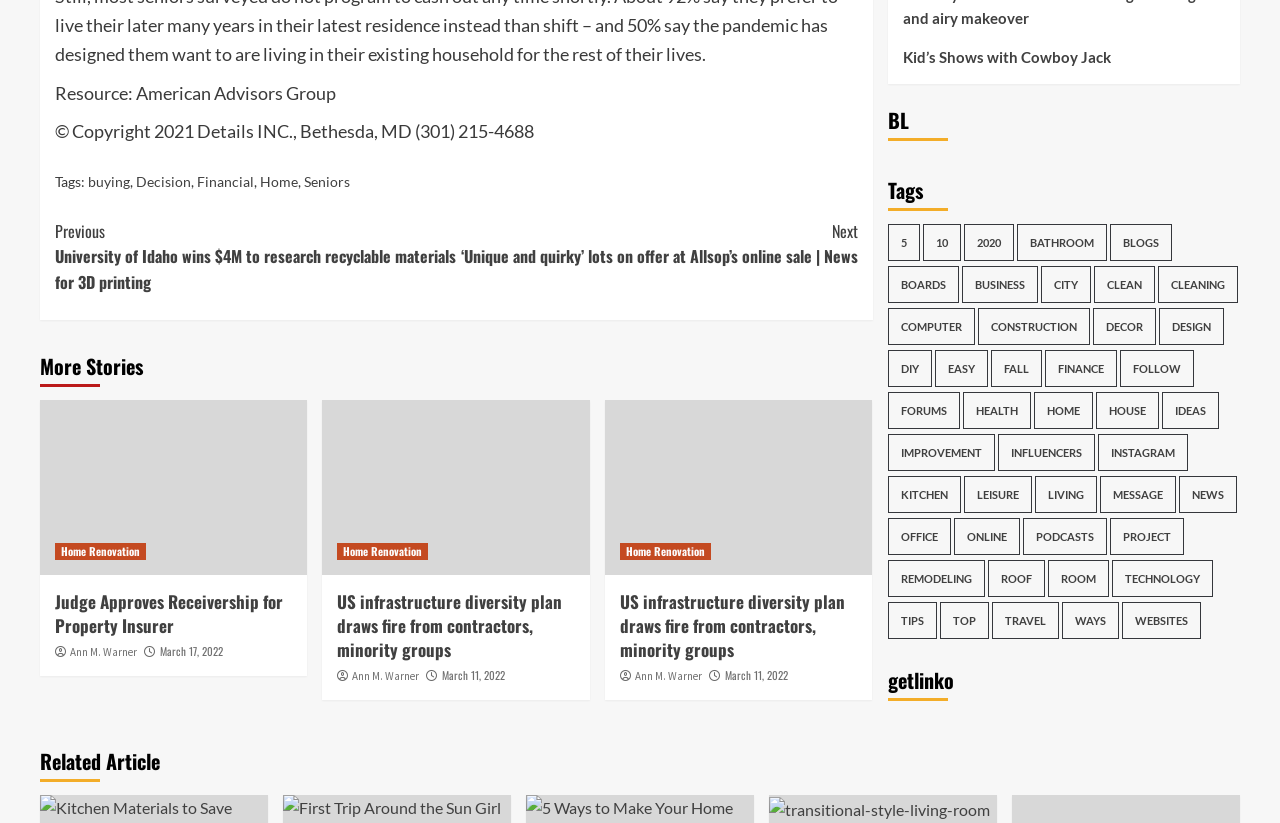Answer the question briefly using a single word or phrase: 
What is the name of the company mentioned at the top of the webpage?

American Advisors Group